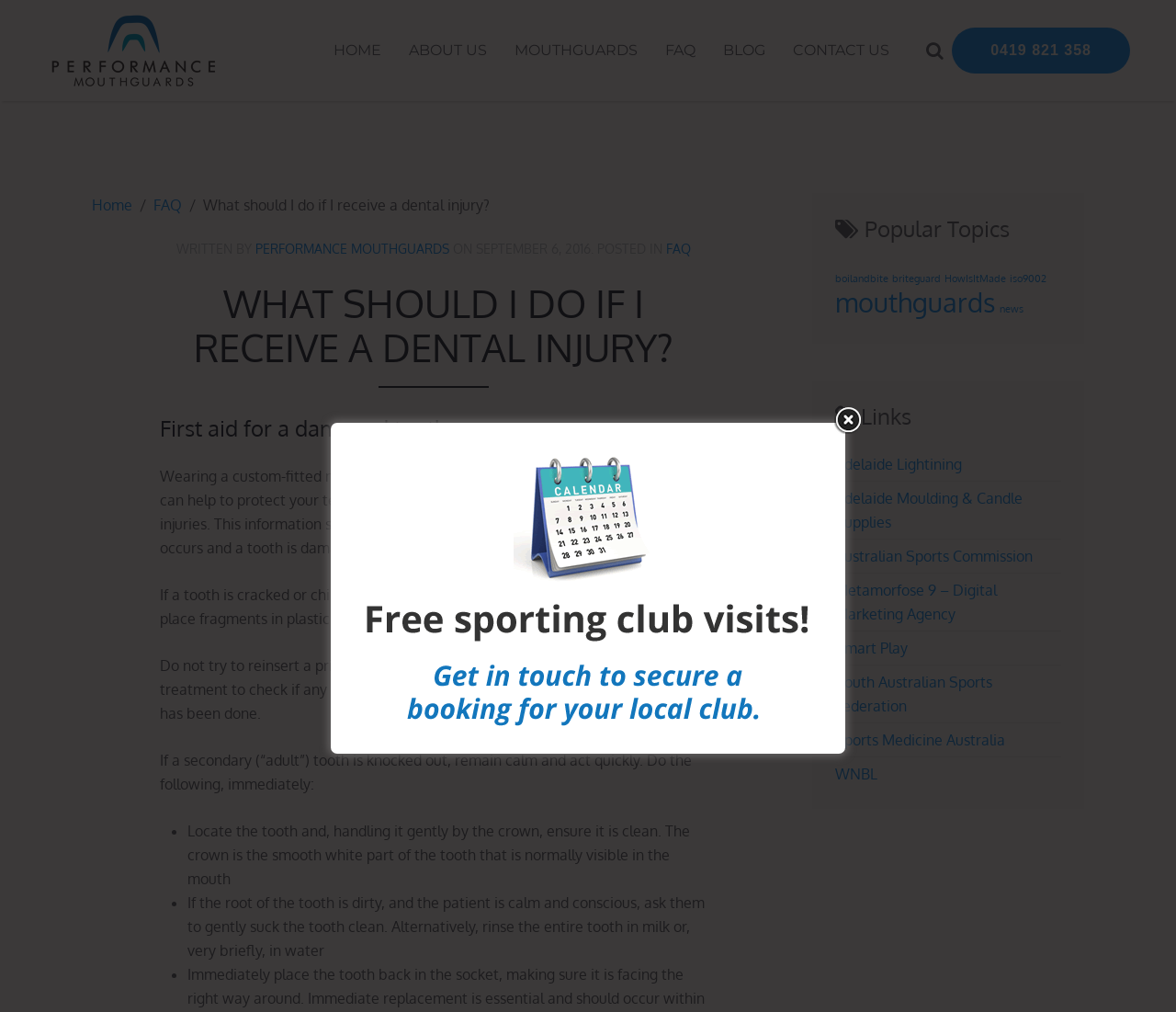What is the topic of the webpage?
Answer the question based on the image using a single word or a brief phrase.

Dental injury